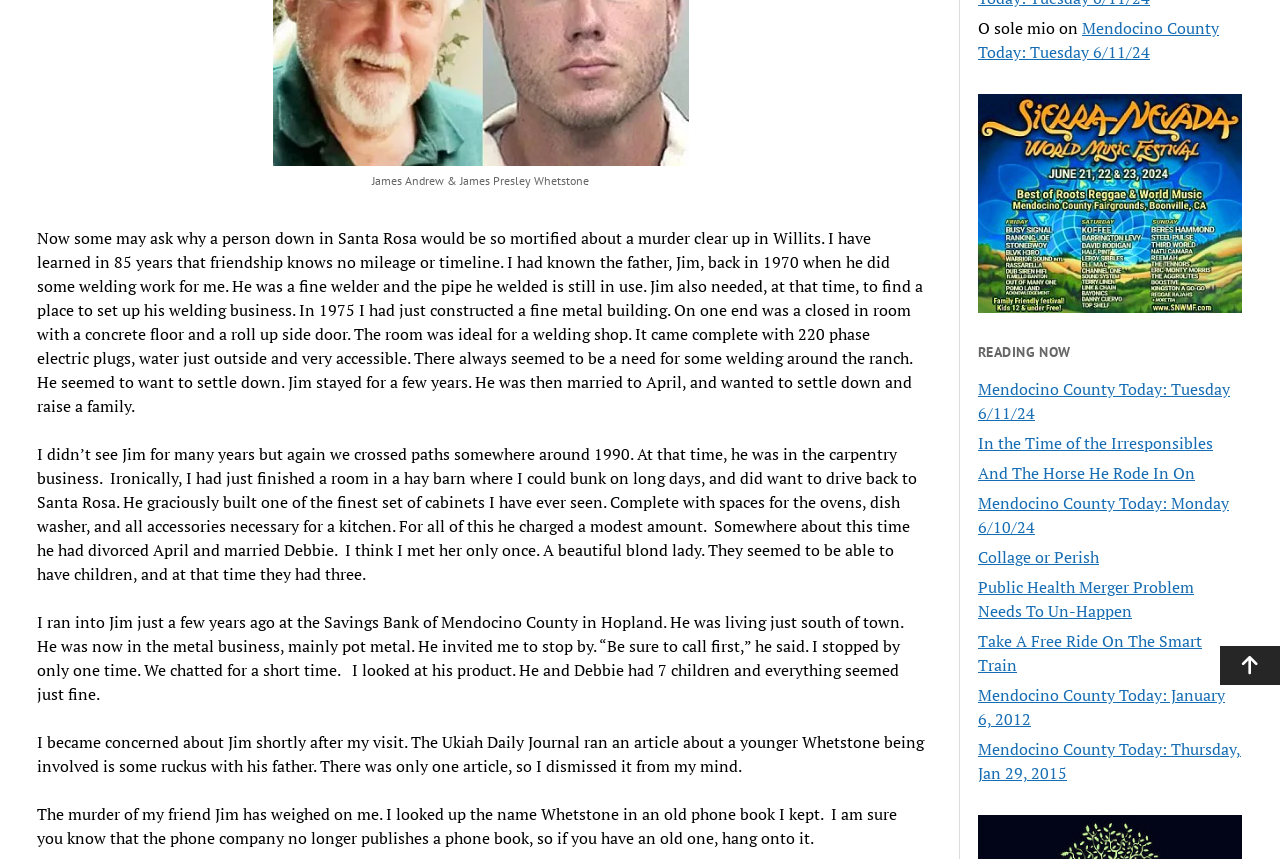Please find the bounding box for the following UI element description. Provide the coordinates in (top-left x, top-left y, bottom-right x, bottom-right y) format, with values between 0 and 1: Scroll to the top

[0.953, 0.752, 1.0, 0.797]